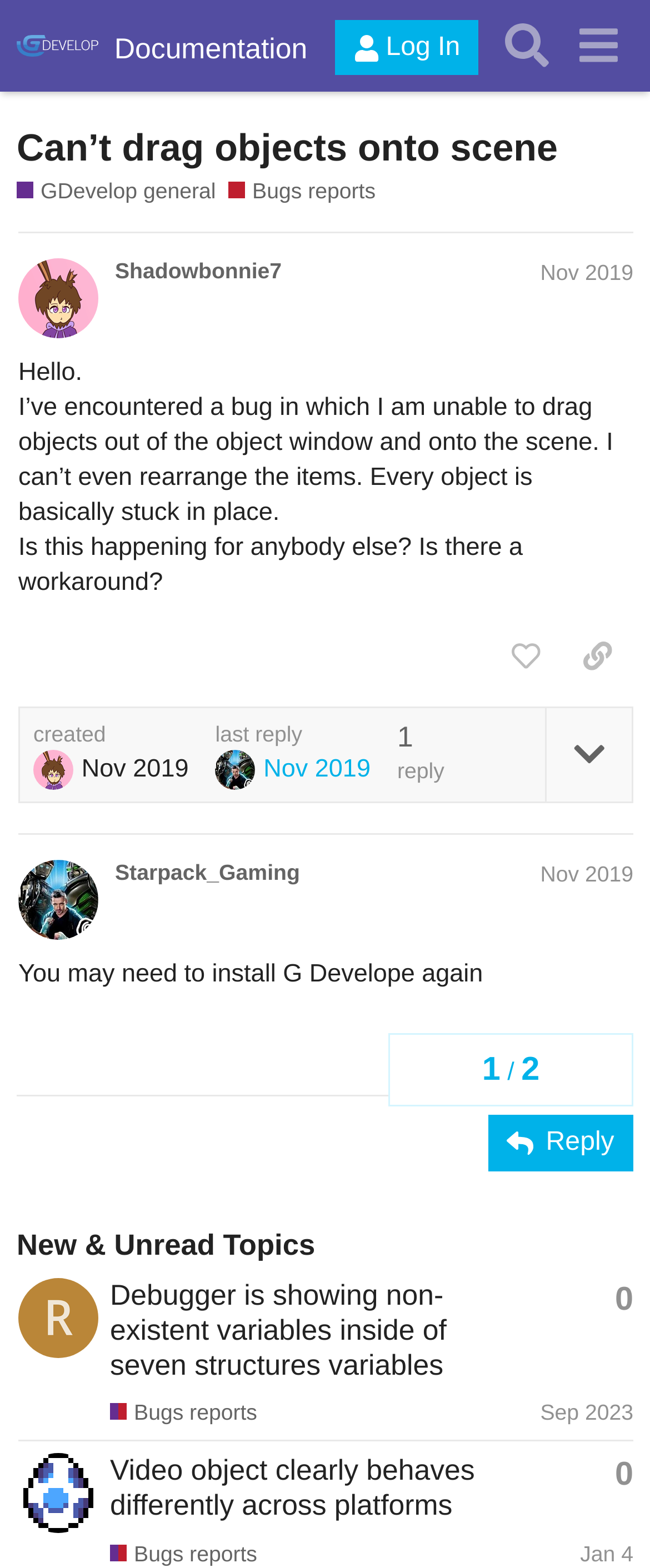Pinpoint the bounding box coordinates of the area that must be clicked to complete this instruction: "Like a post".

[0.753, 0.399, 0.864, 0.44]